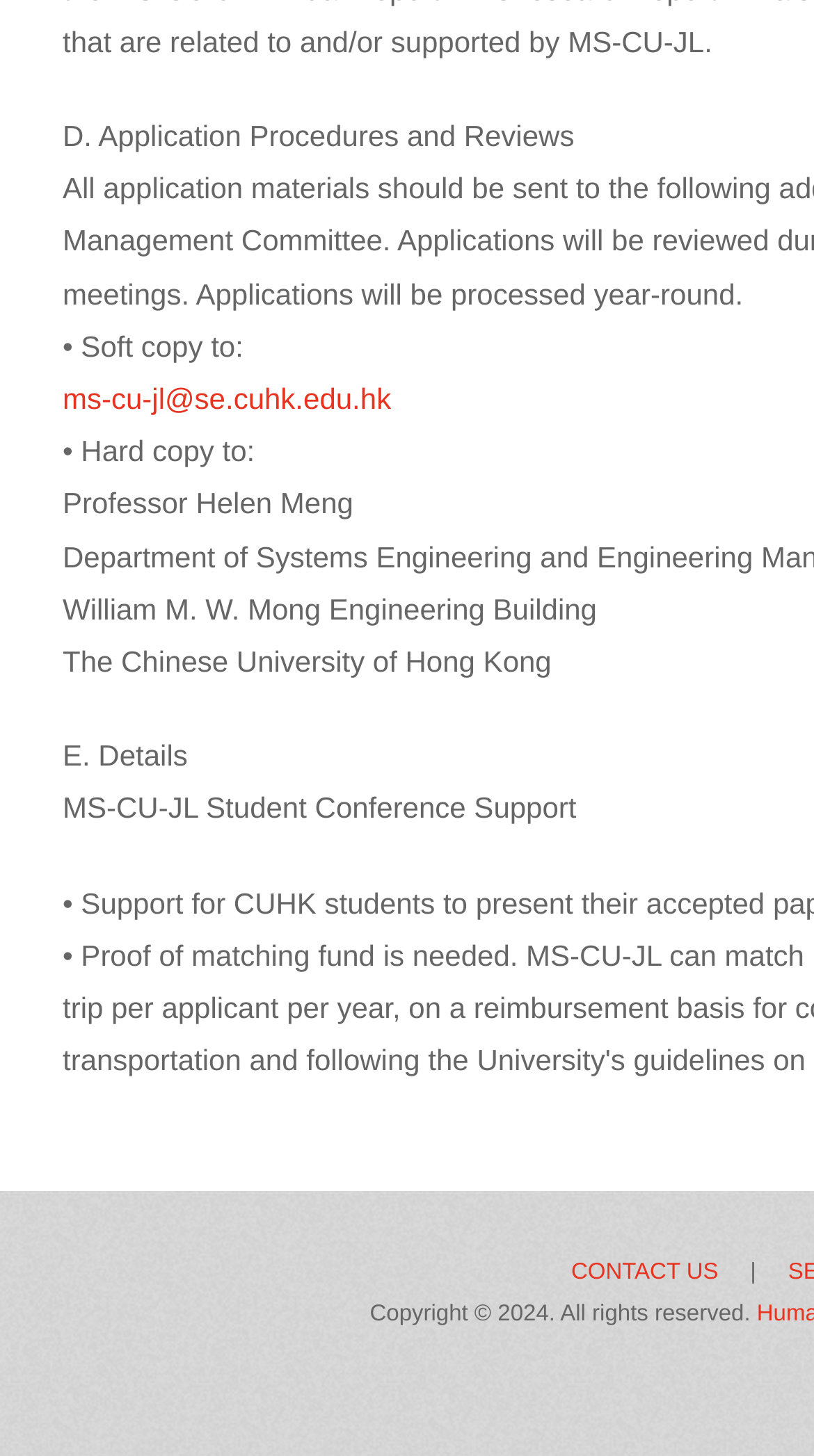Using a single word or phrase, answer the following question: 
What is the email address for soft copy submission?

ms-cu-jl@se.cuhk.edu.hk